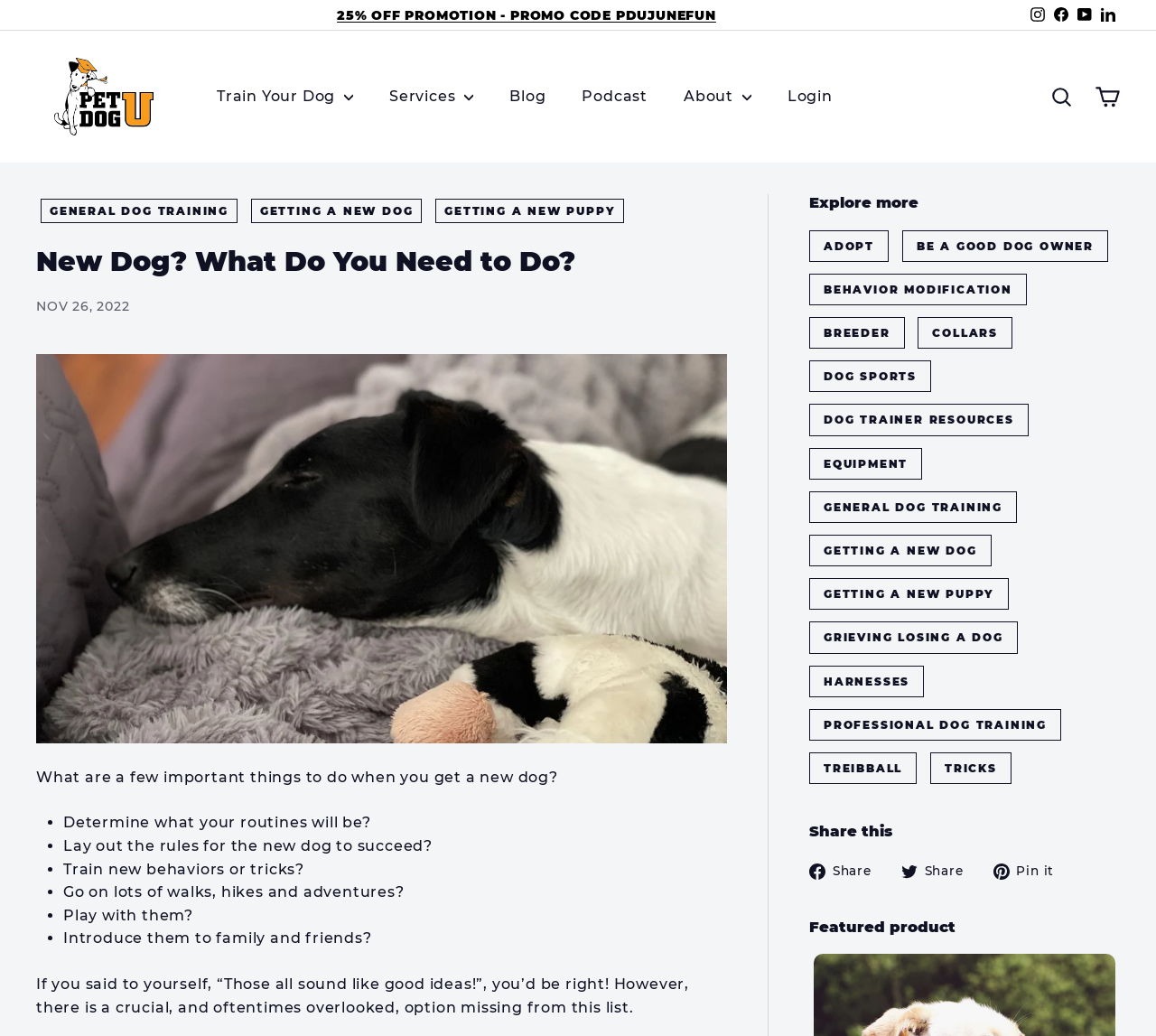Please provide a short answer using a single word or phrase for the question:
What is the type of content in the 'Featured product' section?

Product promotion